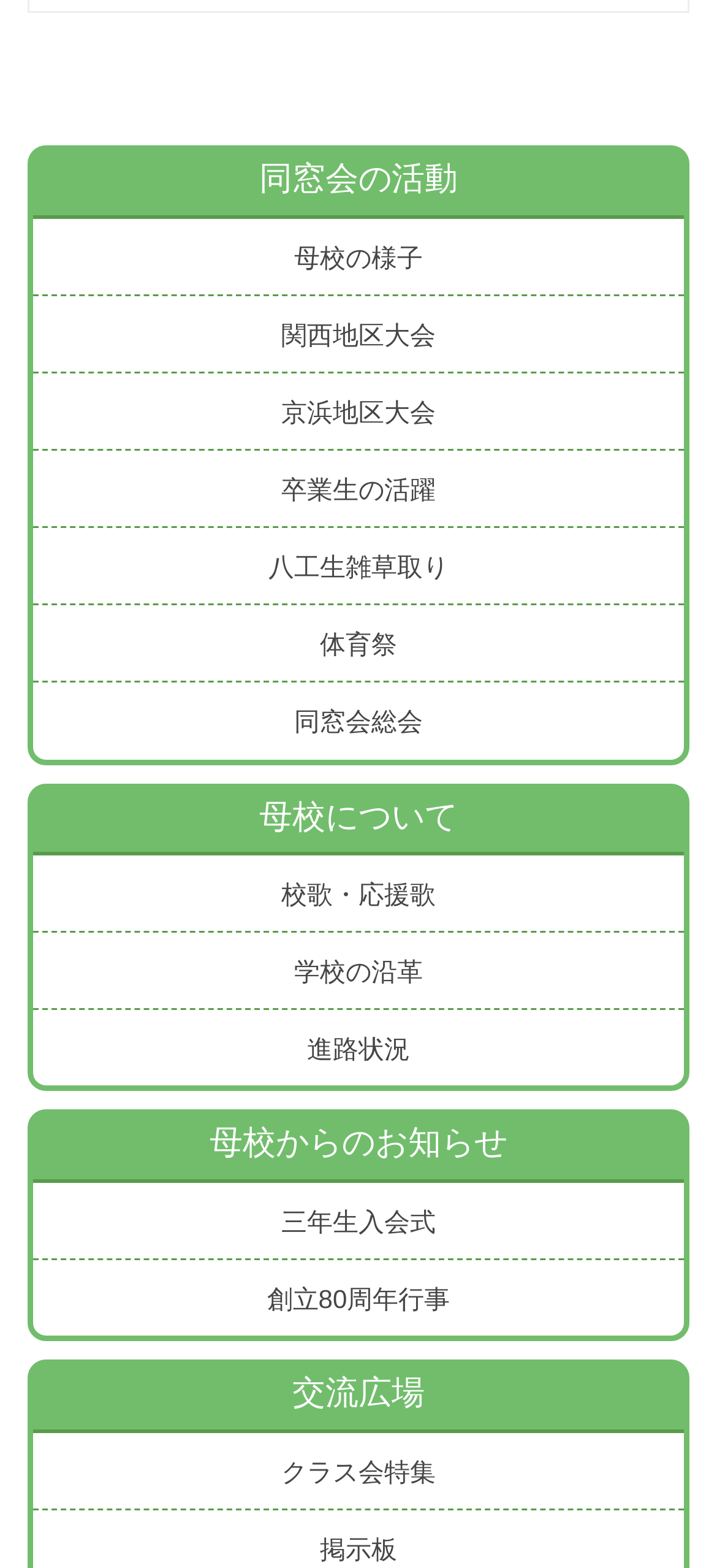Provide a brief response using a word or short phrase to this question:
What is the last link in the webpage?

クラス会特集